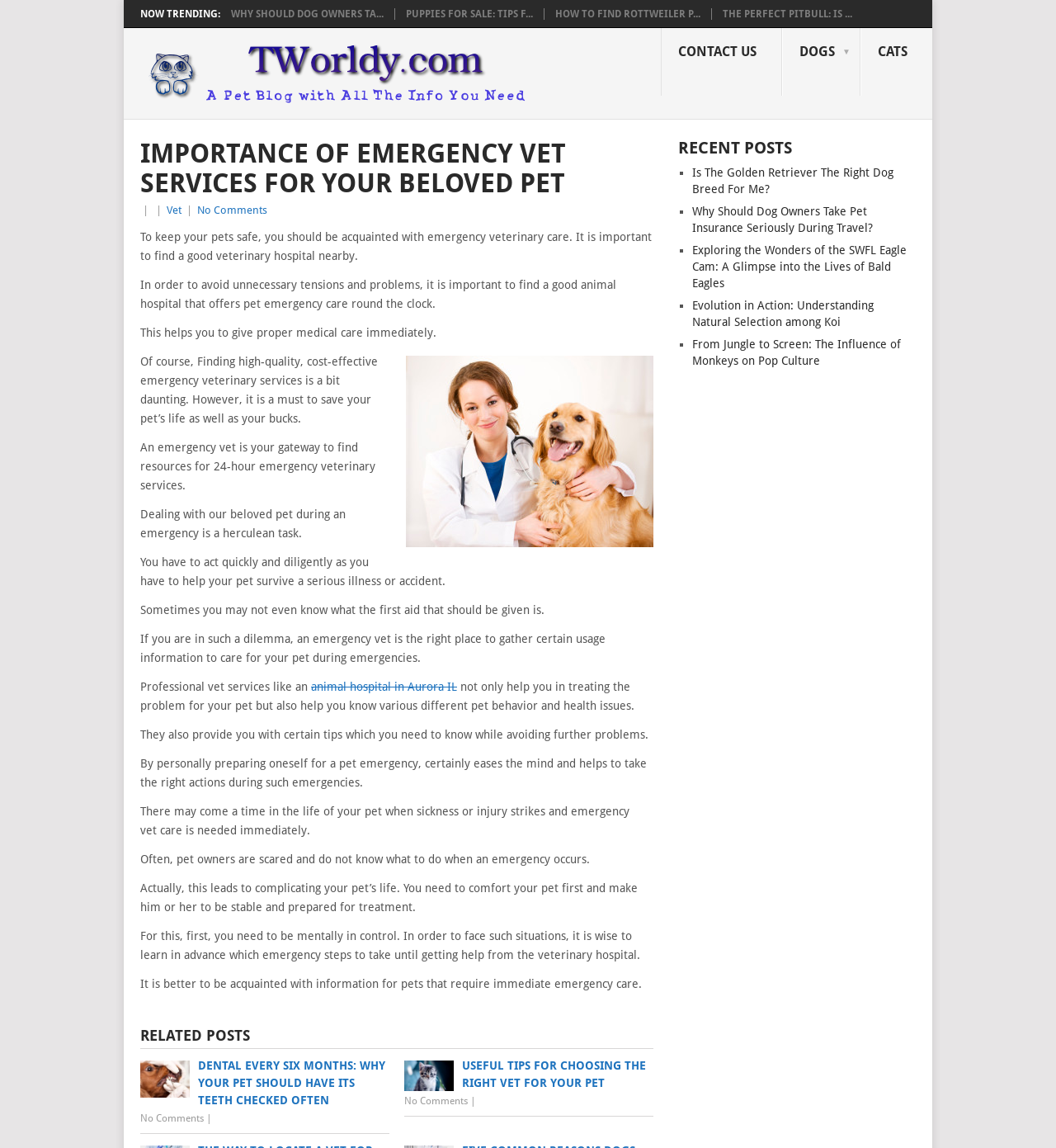Locate the UI element that matches the description Used CDs under $6 in the webpage screenshot. Return the bounding box coordinates in the format (top-left x, top-left y, bottom-right x, bottom-right y), with values ranging from 0 to 1.

None